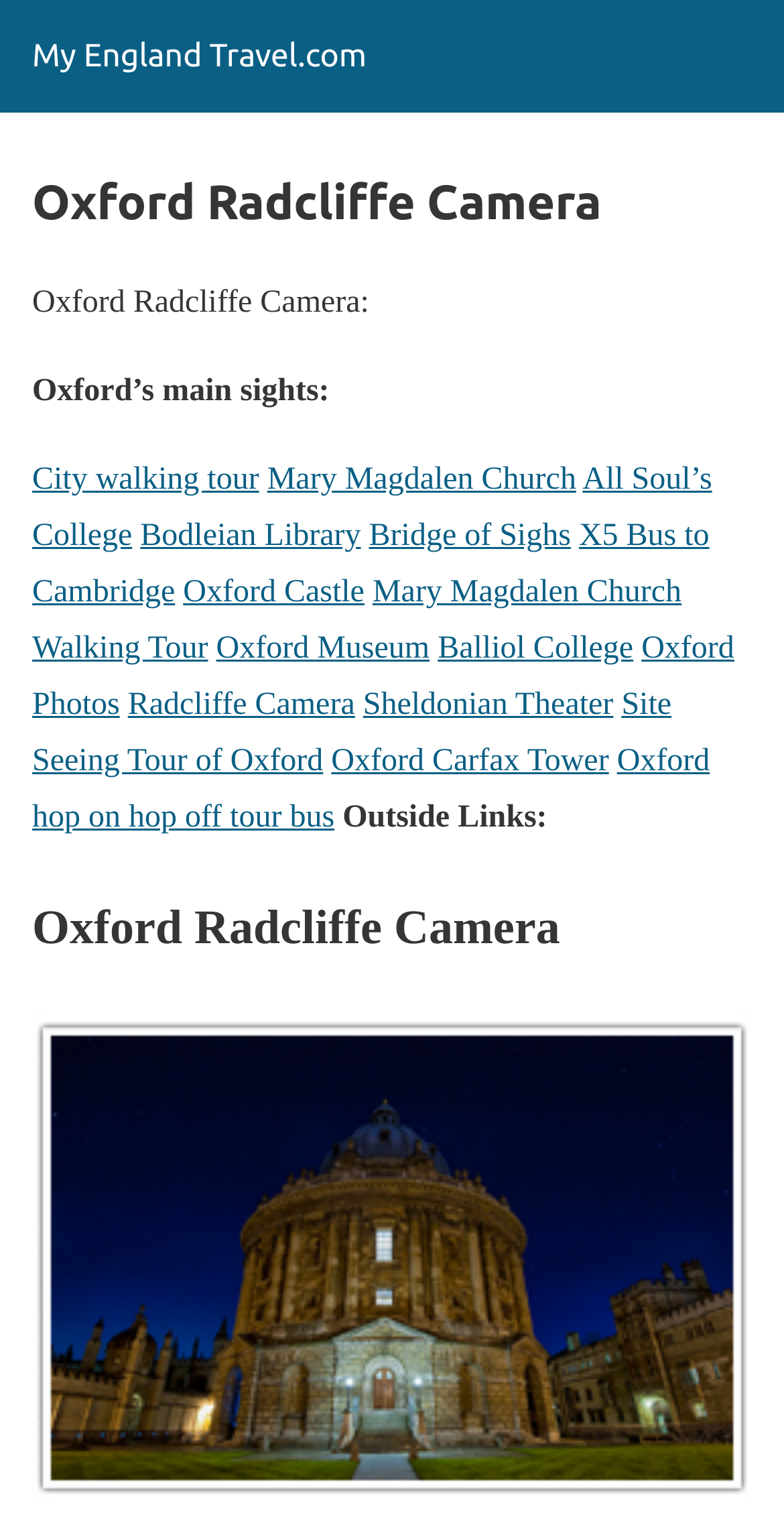Give the bounding box coordinates for the element described by: "Site Seeing Tour of Oxford".

[0.041, 0.452, 0.856, 0.512]